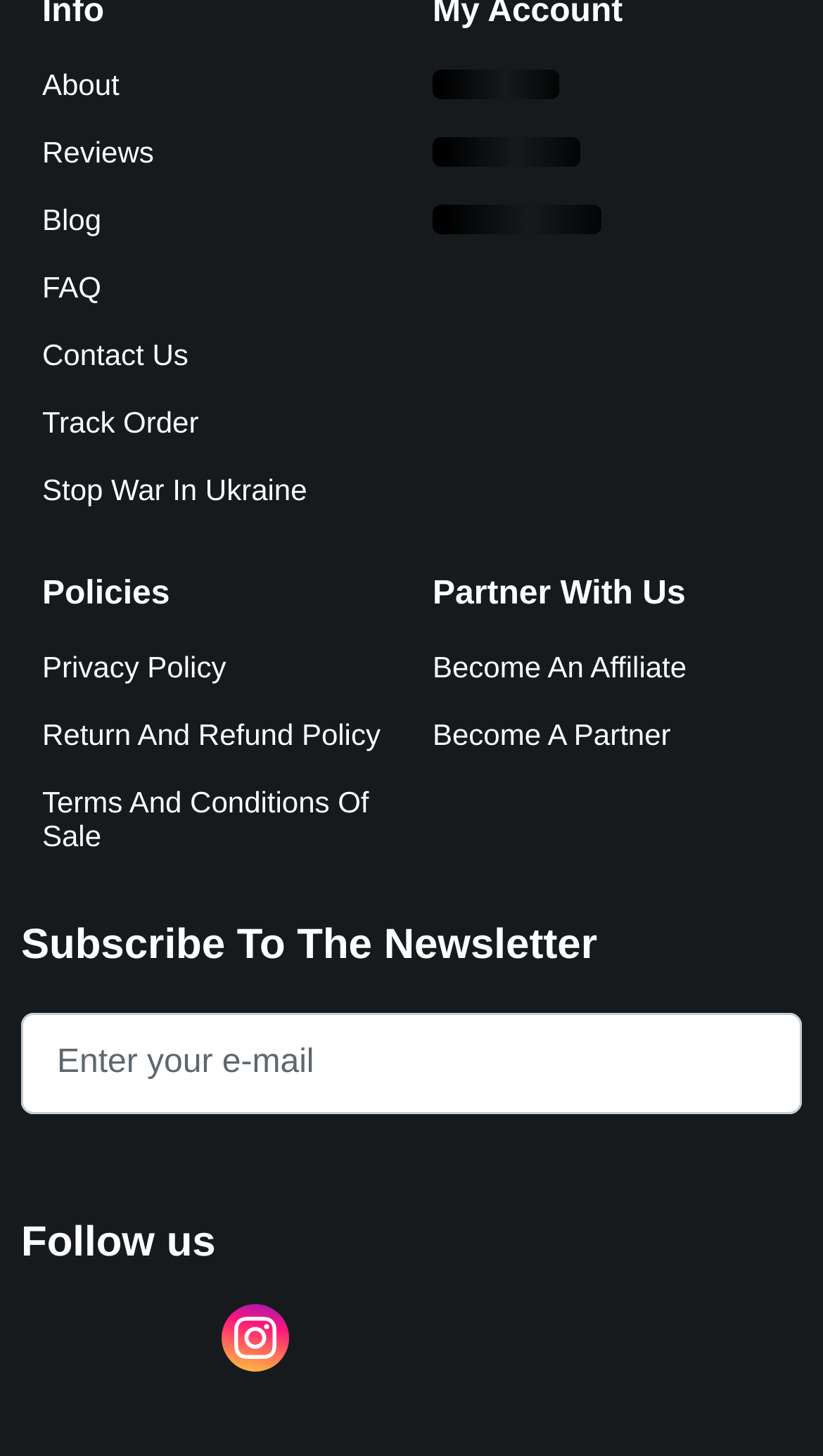Kindly determine the bounding box coordinates of the area that needs to be clicked to fulfill this instruction: "Click on About link".

[0.051, 0.035, 0.5, 0.082]